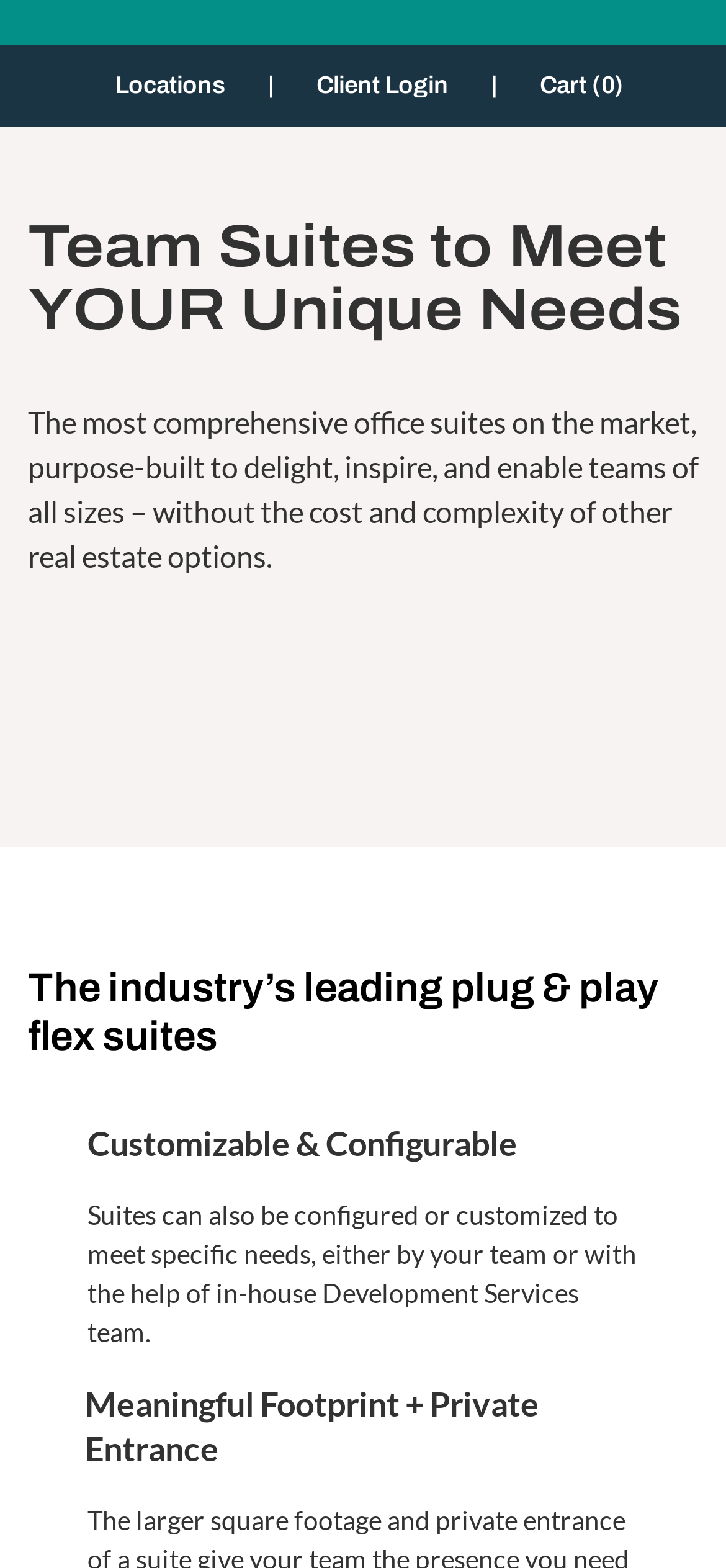Provide a thorough summary of the webpage.

The webpage appears to be a promotional page for Expansive's office suites, specifically highlighting their customizable and configurable features. At the top of the page, there are three links: "Locations", "Client Login", and "Cart (0)", which are positioned horizontally and take up about a quarter of the page's width.

Below these links, there is a prominent header that reads "Team Suites to Meet YOUR Unique Needs", which spans almost the entire width of the page. This is followed by a paragraph of text that describes the benefits of Expansive's office suites, including their comprehensive features and cost-effectiveness.

Further down the page, there is a section that highlights the industry-leading plug & play flex suites offered by Expansive. This section is accompanied by a subtitle that emphasizes the customizable and configurable nature of these suites. Below this, there is a paragraph of text that explains how the suites can be tailored to meet specific needs, either by the client's team or with the help of Expansive's in-house Development Services team.

At the bottom of the page, there is a final section that appears to highlight a key feature of the office suites, namely the "Meaningful Footprint + Private Entrance". This section is positioned near the bottom right corner of the page. Overall, the webpage is focused on showcasing the benefits and features of Expansive's office suites, with a clear emphasis on their customizable and configurable nature.